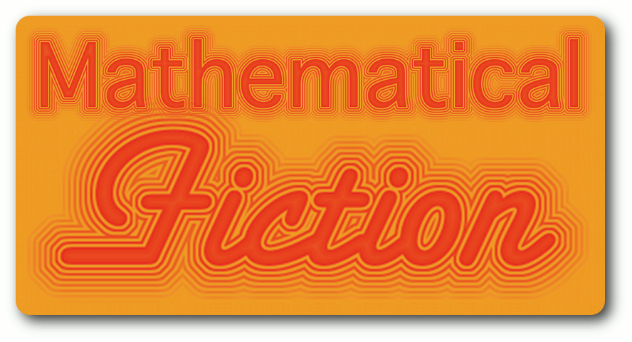What is the likely purpose of the design?
Examine the image closely and answer the question with as much detail as possible.

The caption suggests that the design likely serves as a captivating header or label for a collection or discussion centered on works that blend mathematical concepts with storytelling, highlighting the intersection of literature and mathematics.